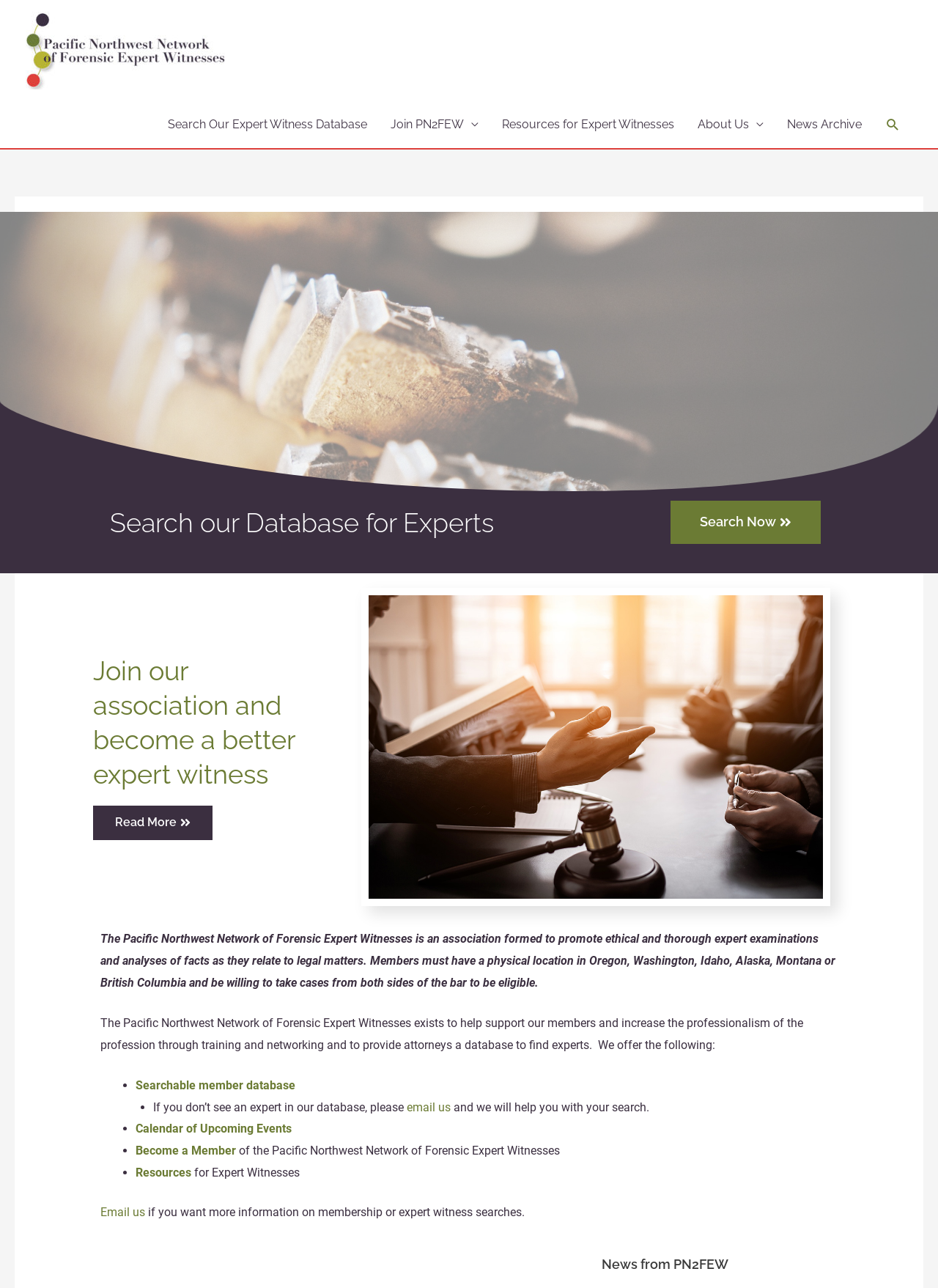What types of resources are available for expert witnesses on this website?
Using the visual information, answer the question in a single word or phrase.

Calendar of Upcoming Events and more